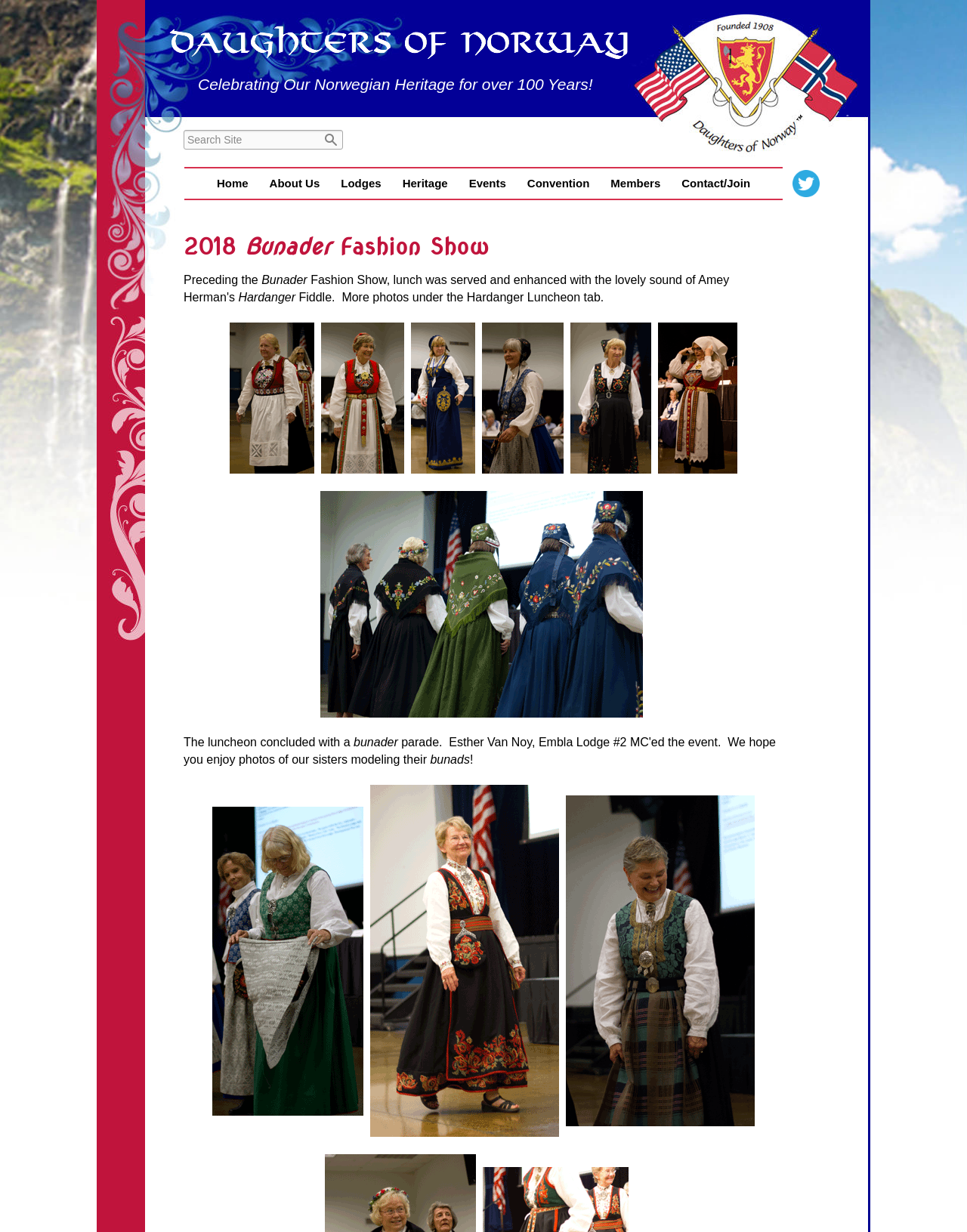Indicate the bounding box coordinates of the element that needs to be clicked to satisfy the following instruction: "Click on the 'Events' link". The coordinates should be four float numbers between 0 and 1, i.e., [left, top, right, bottom].

[0.474, 0.137, 0.534, 0.161]